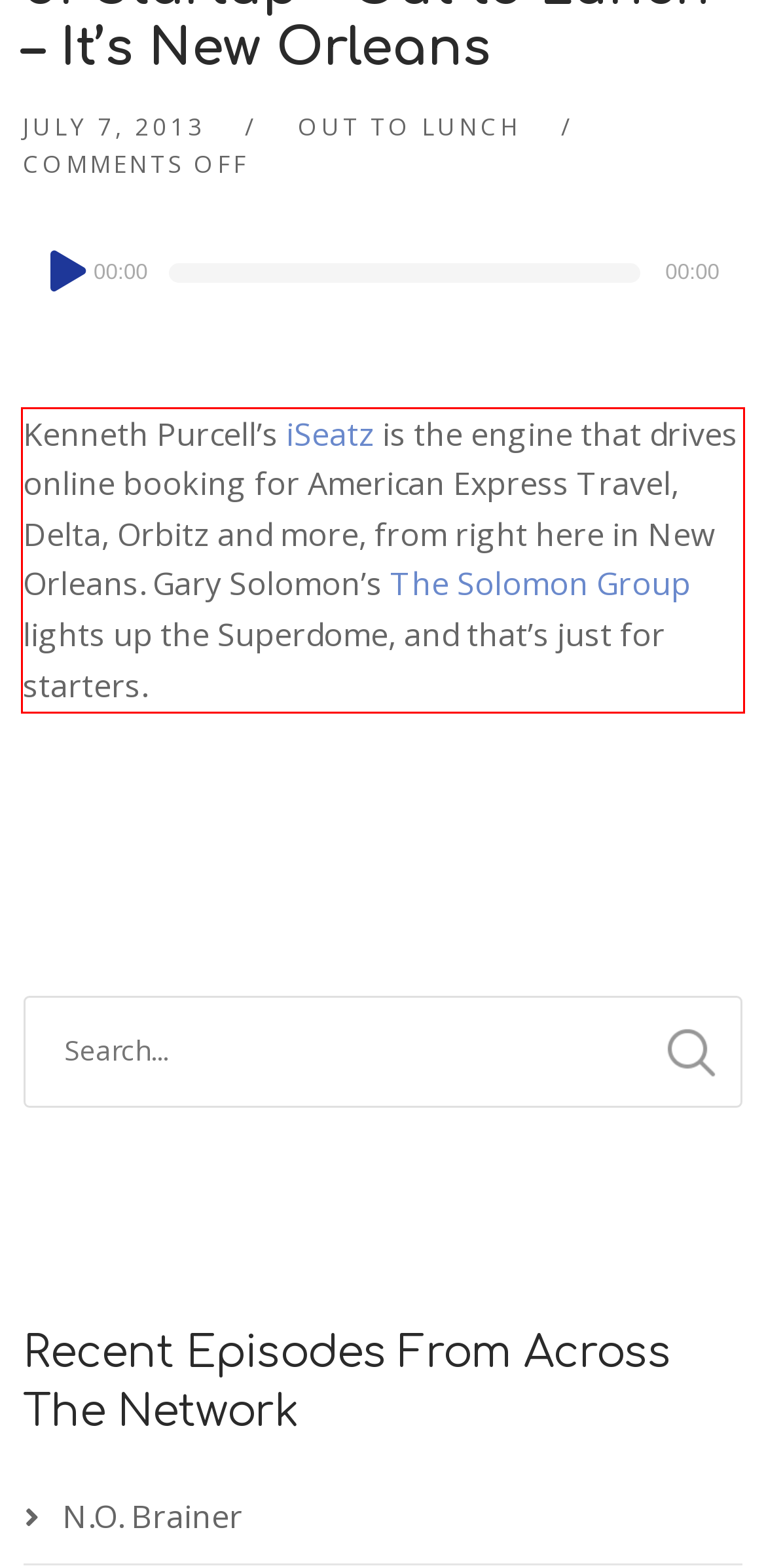Examine the webpage screenshot, find the red bounding box, and extract the text content within this marked area.

Kenneth Purcell’s iSeatz is the engine that drives online booking for American Express Travel, Delta, Orbitz and more, from right here in New Orleans. Gary Solomon’s The Solomon Group lights up the Superdome, and that’s just for starters.